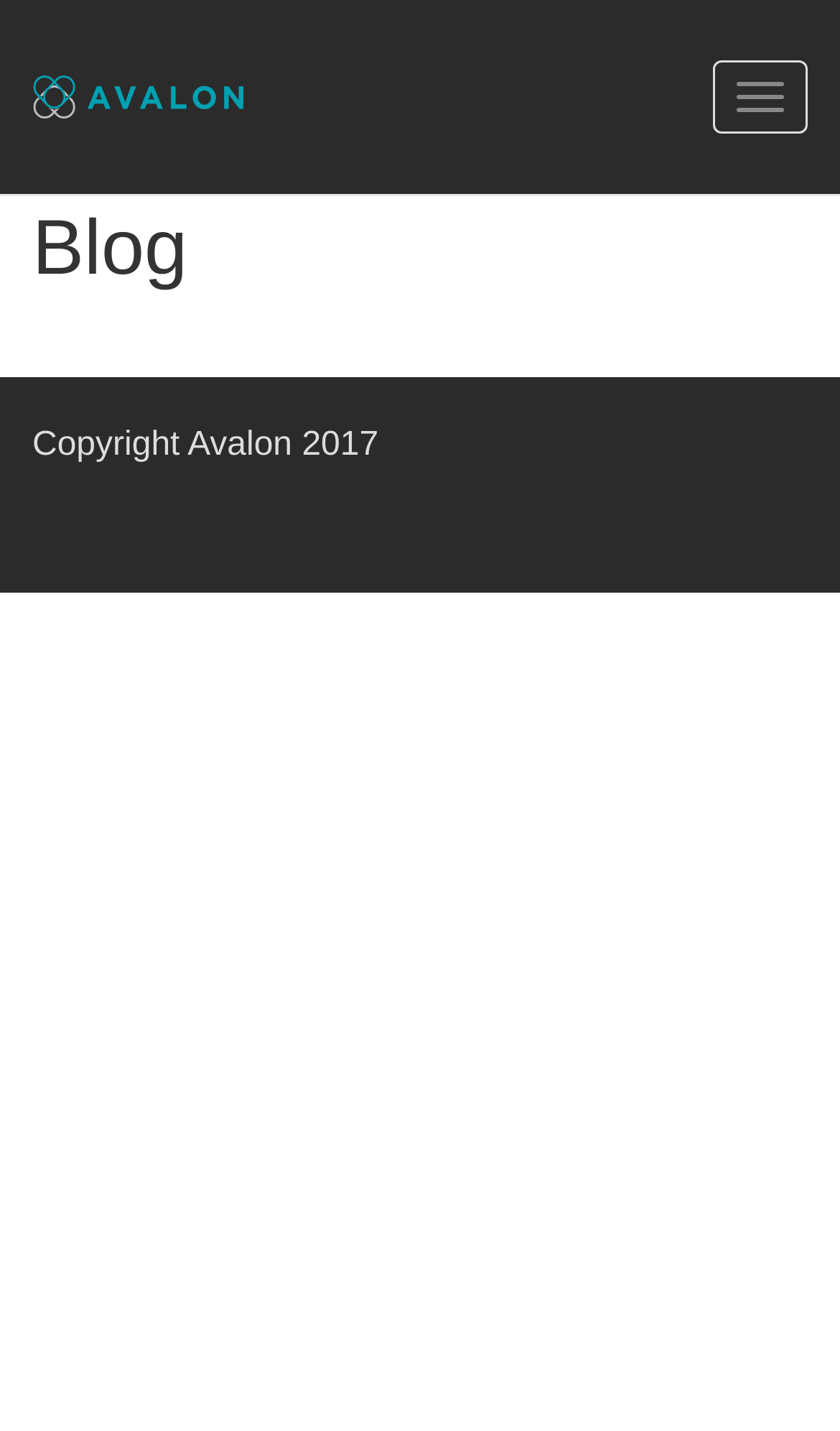For the element described, predict the bounding box coordinates as (top-left x, top-left y, bottom-right x, bottom-right y). All values should be between 0 and 1. Element description: parent_node: Toggle navigation

[0.0, 0.03, 0.328, 0.105]